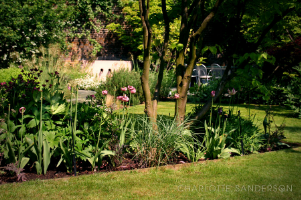Offer a detailed narrative of the image.

The image captures a vibrant garden scene, showcasing a lush arrangement of greenery and blooming flowers. In the foreground, various plants, including tall grasses and delicate floral accents, create a rich tapestry of color and texture. A sturdy tree stands centrally, providing shade and a natural focal point. Beyond the garden, hints of a patio area with white chairs suggest a cozy spot for relaxation, allowing one to enjoy the tranquility of the outdoor space. The photograph is credited to Charlotte Sanderson, highlighting her expertise in capturing the beauty of landscape design. This serene landscape evokes a sense of calm and appreciation for nature's artistry.